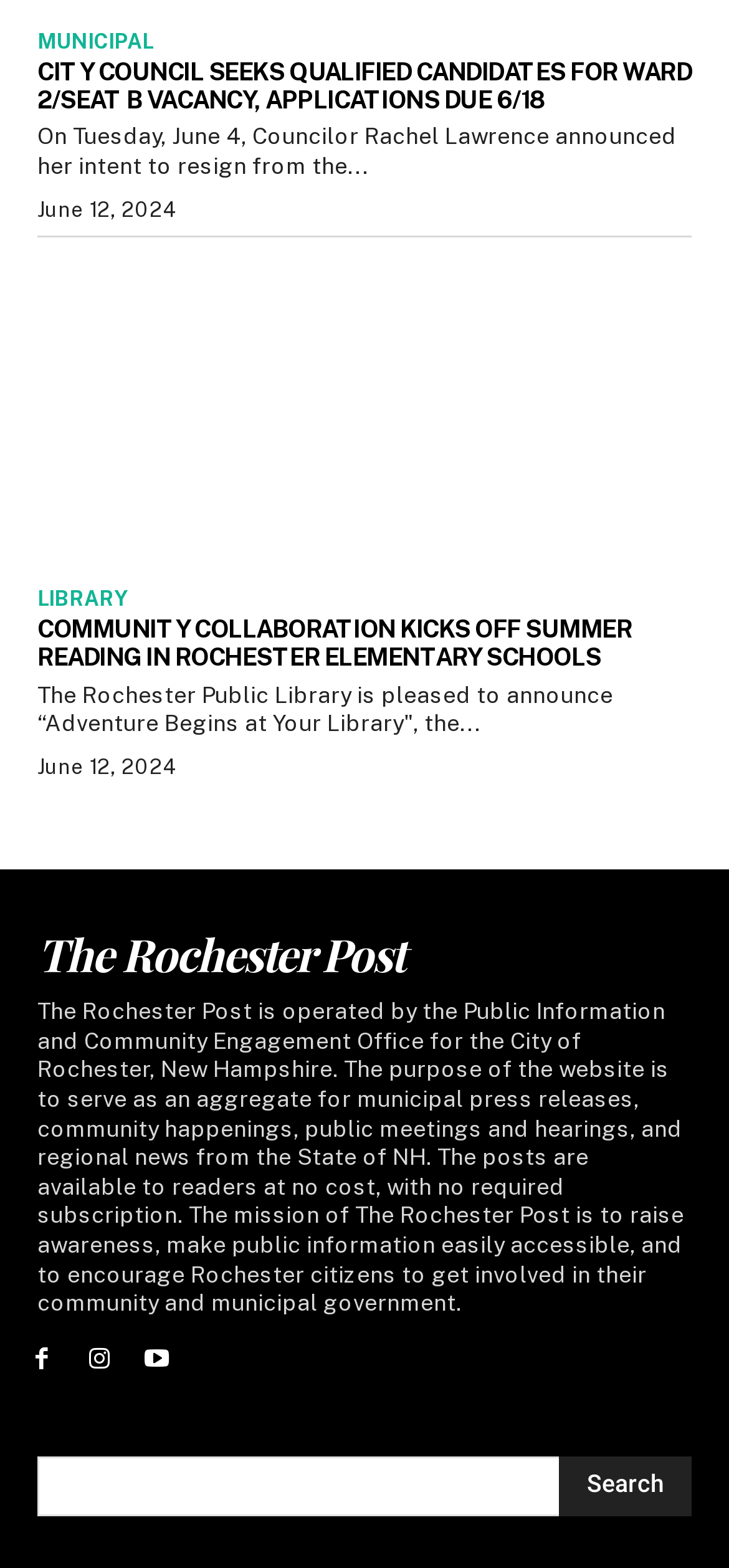Determine the bounding box coordinates for the clickable element to execute this instruction: "Search for something". Provide the coordinates as four float numbers between 0 and 1, i.e., [left, top, right, bottom].

[0.051, 0.928, 0.949, 0.966]